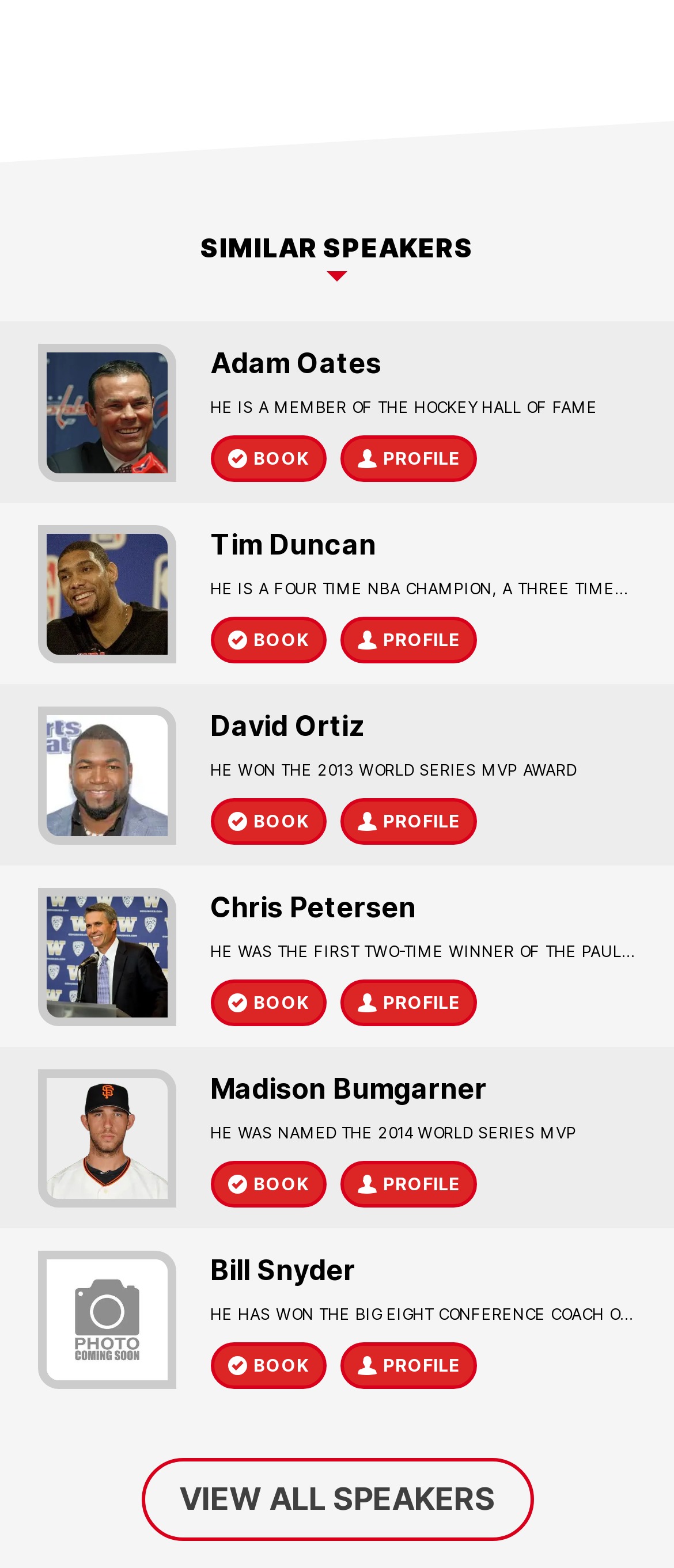What is the name of the fourth speaker?
Provide a detailed answer to the question using information from the image.

The fourth speaker is listed in the fourth article section, which has a heading element with the text 'Chris Petersen'.